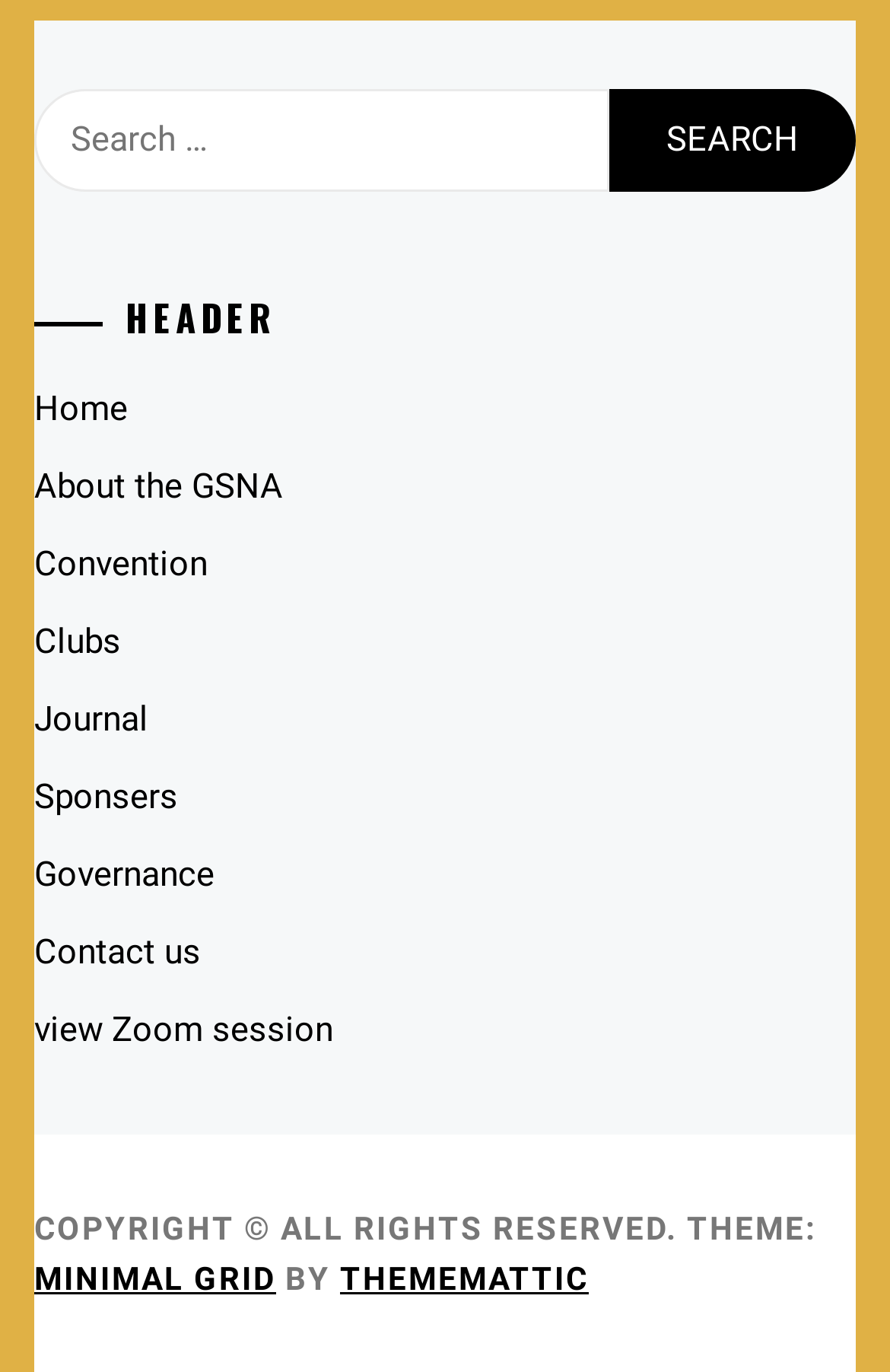How many links are there in the navigation menu?
Look at the image and answer with only one word or phrase.

9